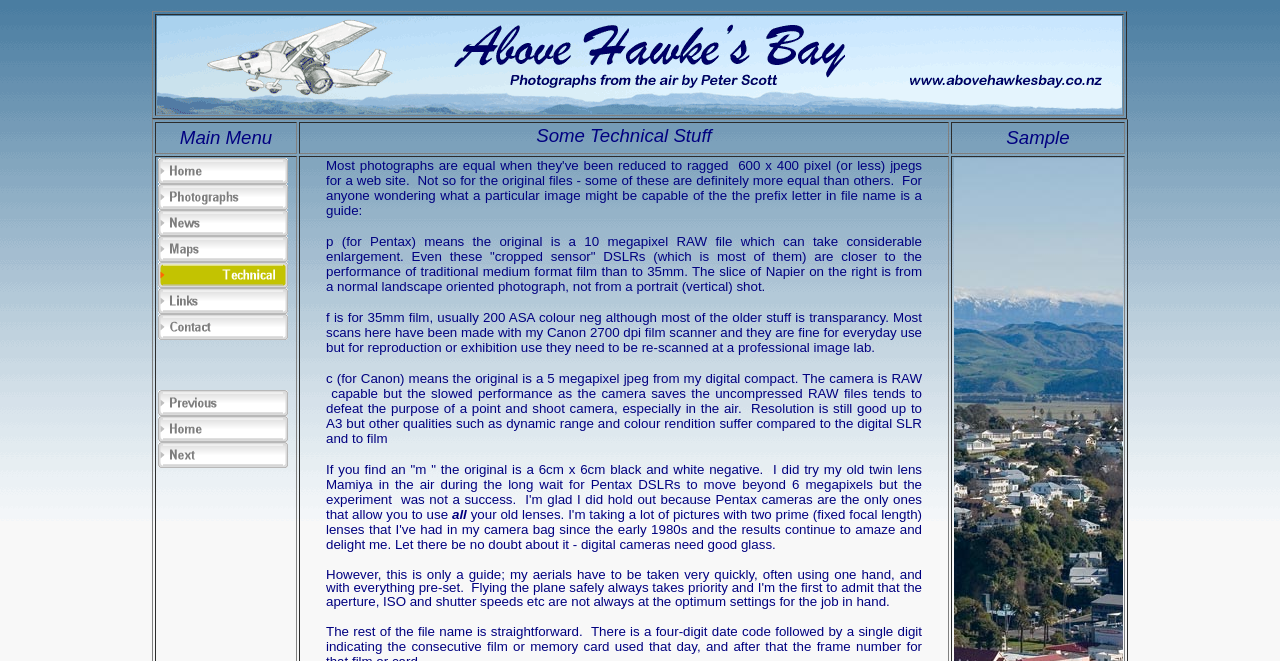What is the main menu item on the left?
Please answer using one word or phrase, based on the screenshot.

Home